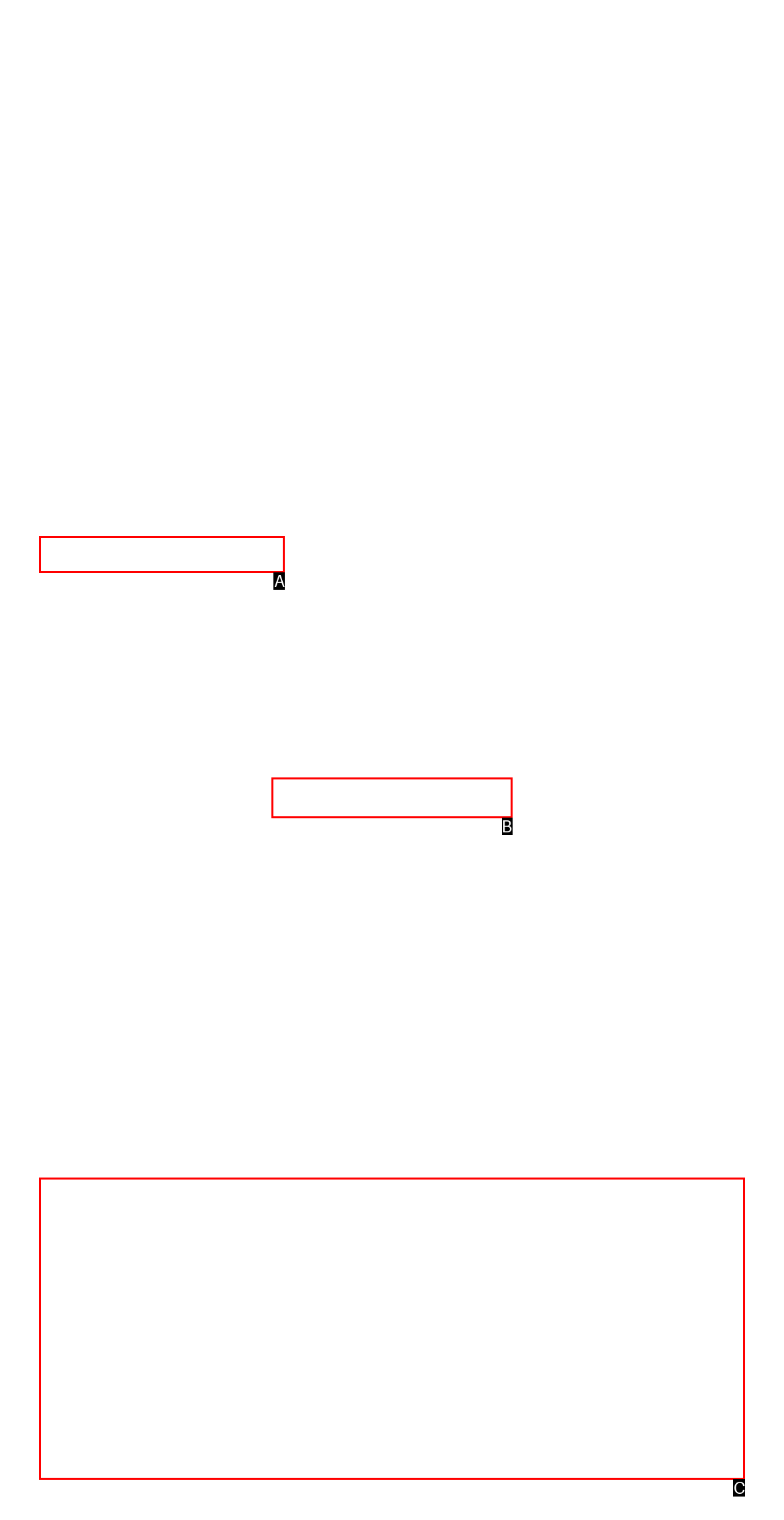Pick the HTML element that corresponds to the description: Back to insights
Answer with the letter of the correct option from the given choices directly.

B